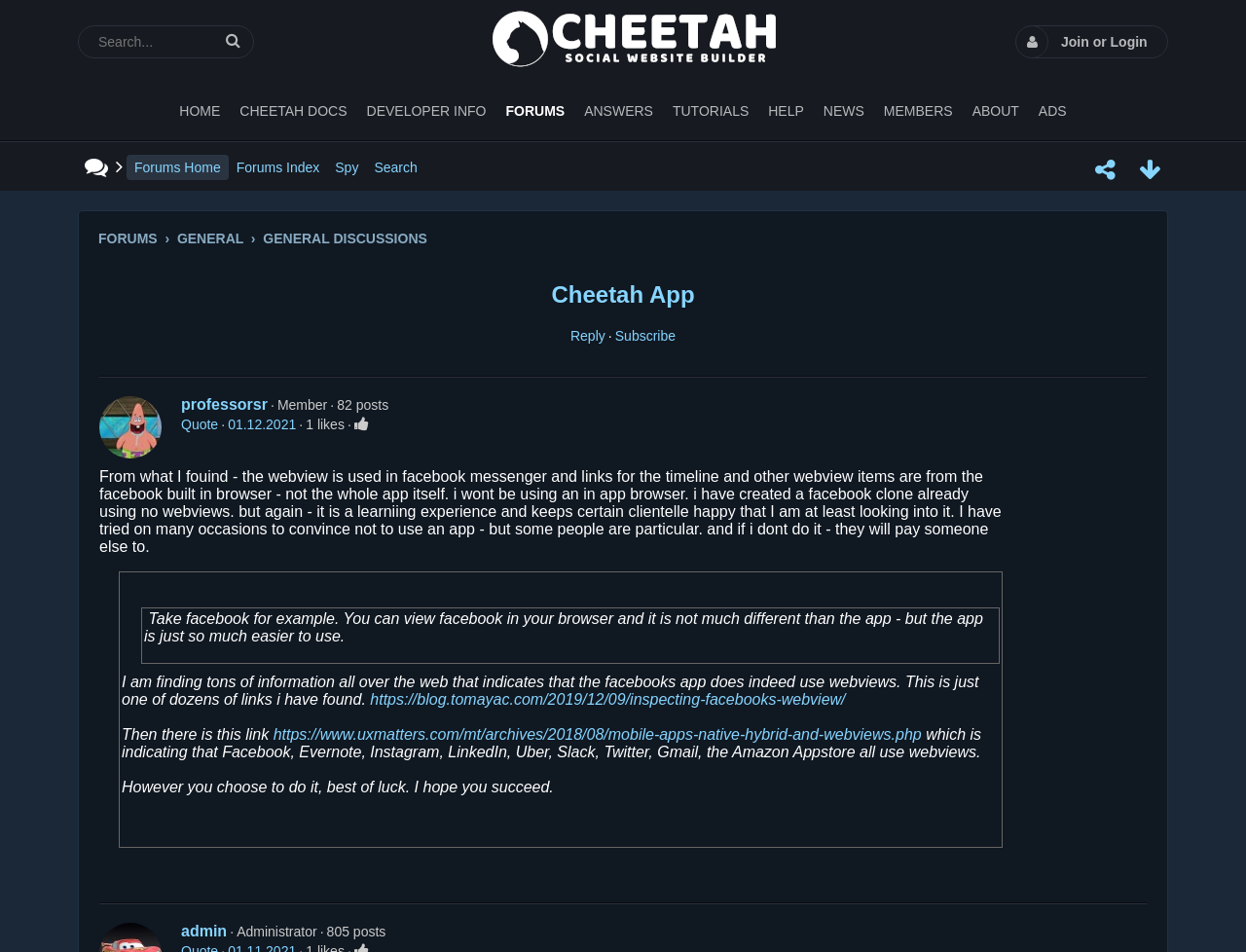Answer the question below in one word or phrase:
How many links are there in the top navigation bar?

9